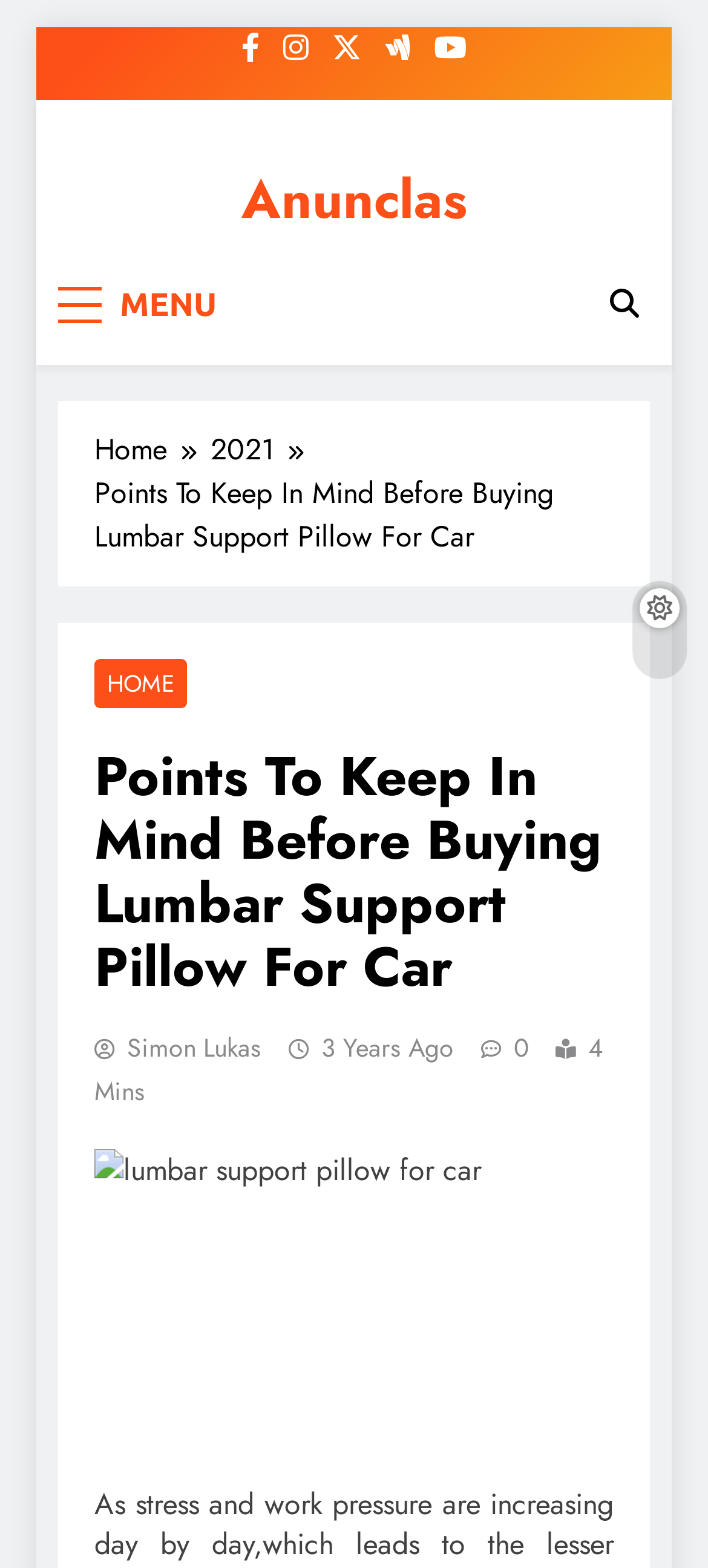Create a detailed narrative of the webpage’s visual and textual elements.

The webpage appears to be an article or blog post about lumbar support pillows for cars. At the top left, there is a "Skip to content" link, followed by a row of social media icons, including Facebook, Twitter, and others. To the right of these icons, there is a link to the website's name, "Anunclas".

Below the social media icons, there is a menu button labeled "MENU" that is not expanded. To the right of the menu button, there is a search icon. 

The main content of the webpage is divided into sections. The first section is a navigation bar, also known as breadcrumbs, which shows the path "Home > 2021 > Points To Keep In Mind Before Buying Lumbar Support Pillow For Car". Below the navigation bar, there is a header section that contains a title "Points To Keep In Mind Before Buying Lumbar Support Pillow For Car" and several links, including "HOME", the author's name "Simon Lukas", and a timestamp "3 Years Ago". 

The article's content is accompanied by an image of a lumbar support pillow for a car, which is placed at the bottom of the header section. The article's text is not explicitly mentioned, but based on the meta description, it likely discusses the importance of considering certain factors when buying a lumbar support pillow for a car, such as stress and work pressure.